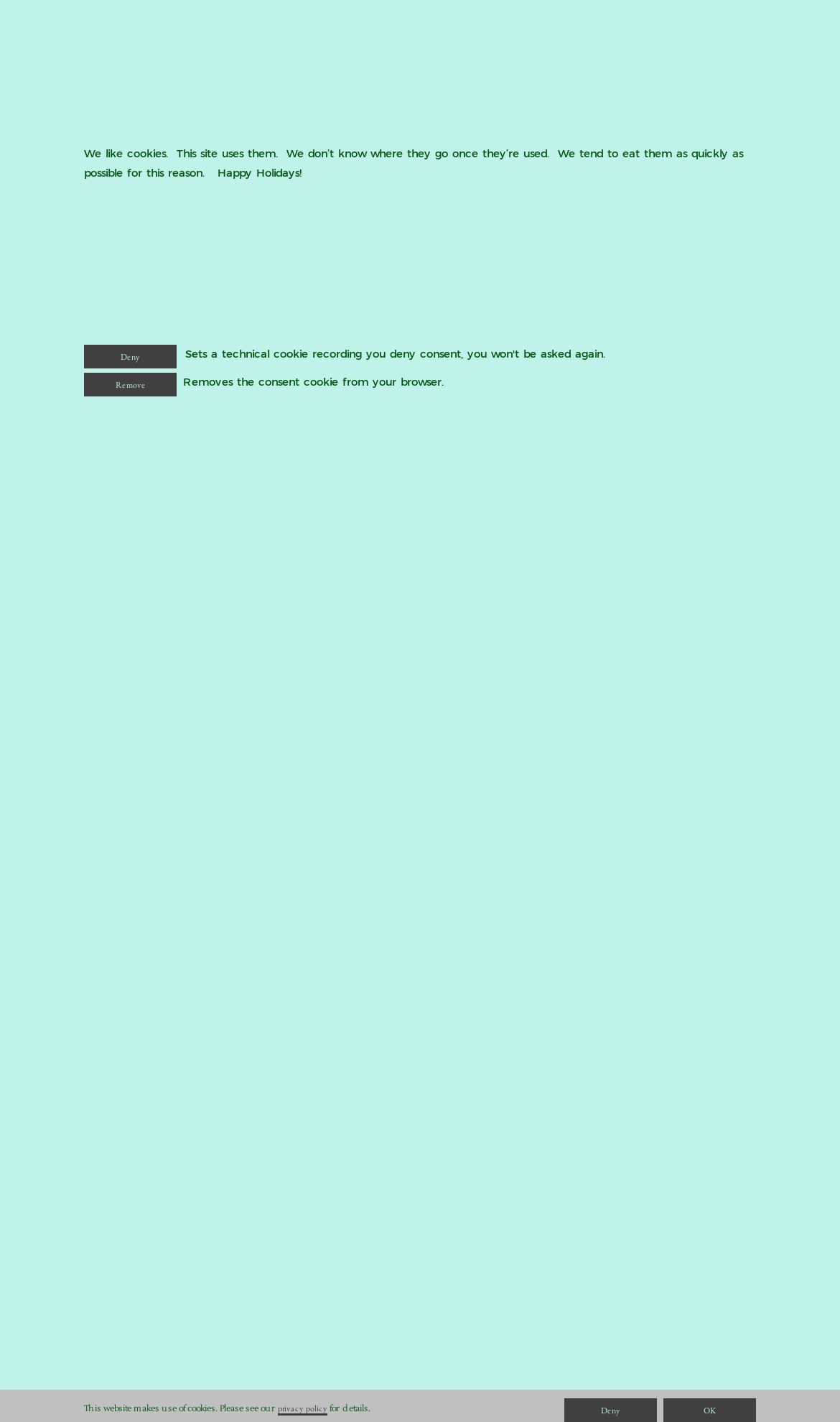Bounding box coordinates are specified in the format (top-left x, top-left y, bottom-right x, bottom-right y). All values are floating point numbers bounded between 0 and 1. Please provide the bounding box coordinate of the region this sentence describes: privacy policy

[0.331, 0.986, 0.39, 0.994]